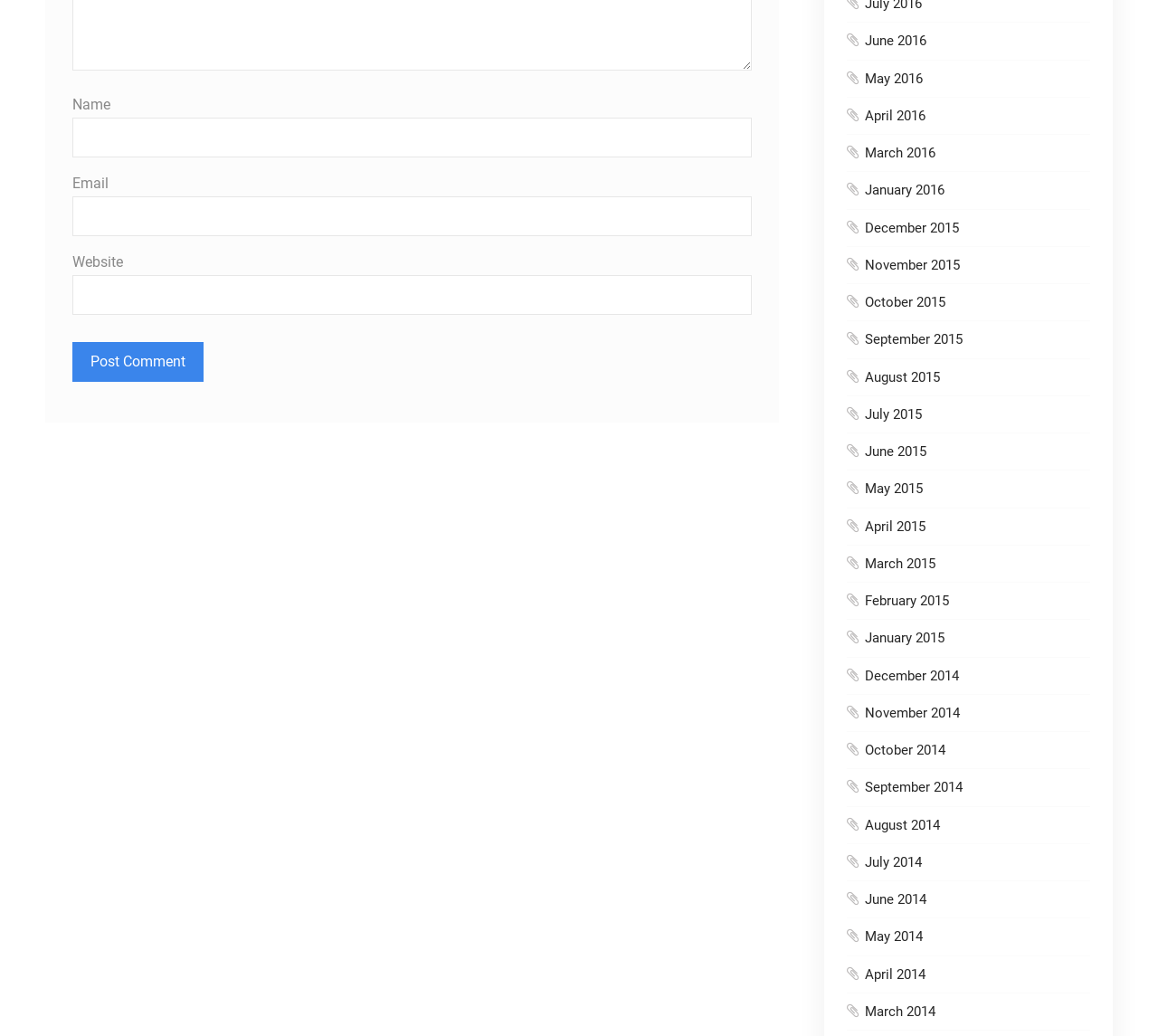Can you look at the image and give a comprehensive answer to the question:
What is the label of the second textbox?

The second textbox has a label 'Email' and is required, as indicated by the '*' symbol. It also has a description 'email-notes'.